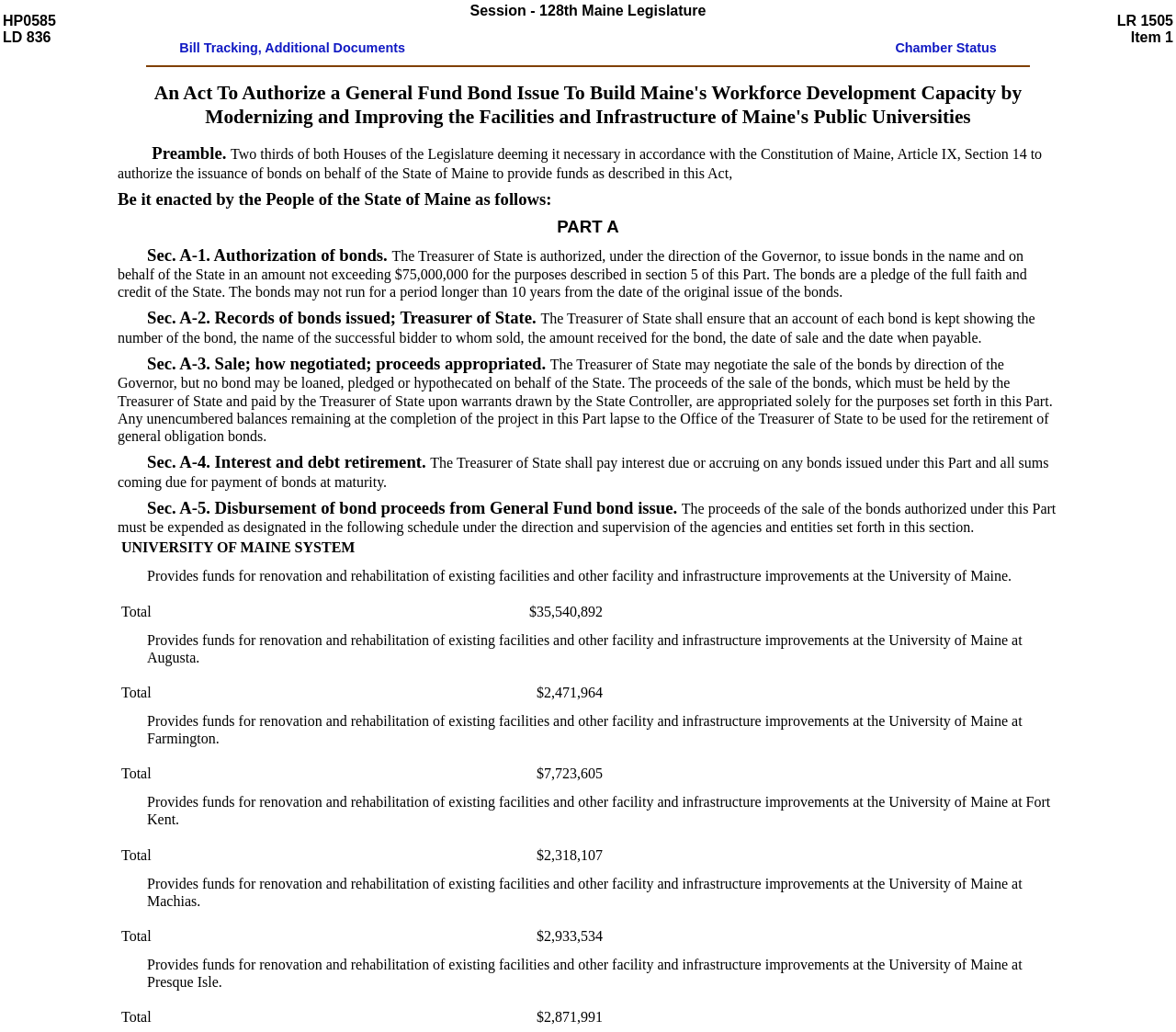What is the total amount of the bond issue?
Provide a comprehensive and detailed answer to the question.

The Treasurer of State is authorized to issue bonds in the name and on behalf of the State in an amount not exceeding $75,000,000, as stated in Section A-1.